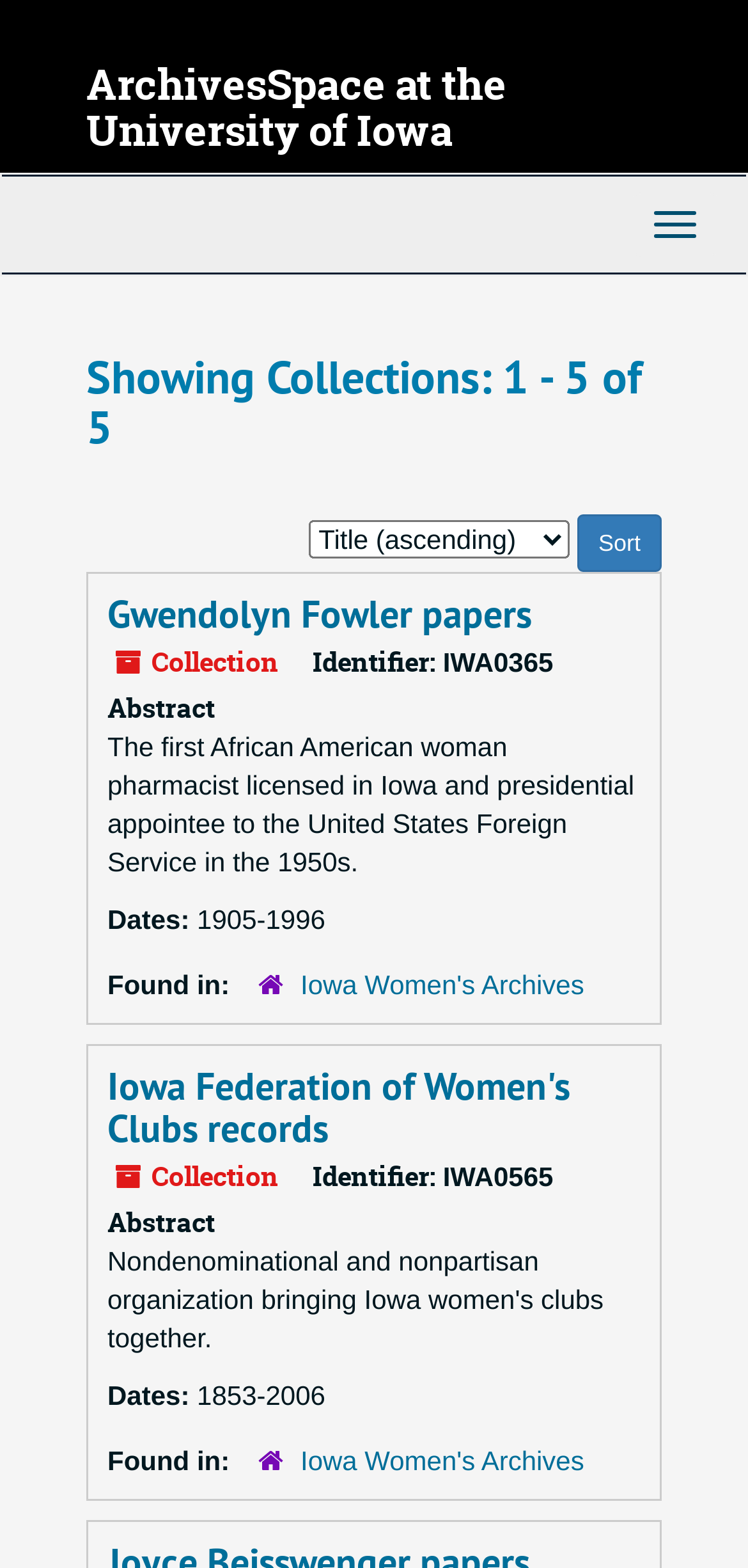Where is the 'Gwendolyn Fowler papers' collection found?
Give a one-word or short phrase answer based on the image.

Iowa Women's Archives